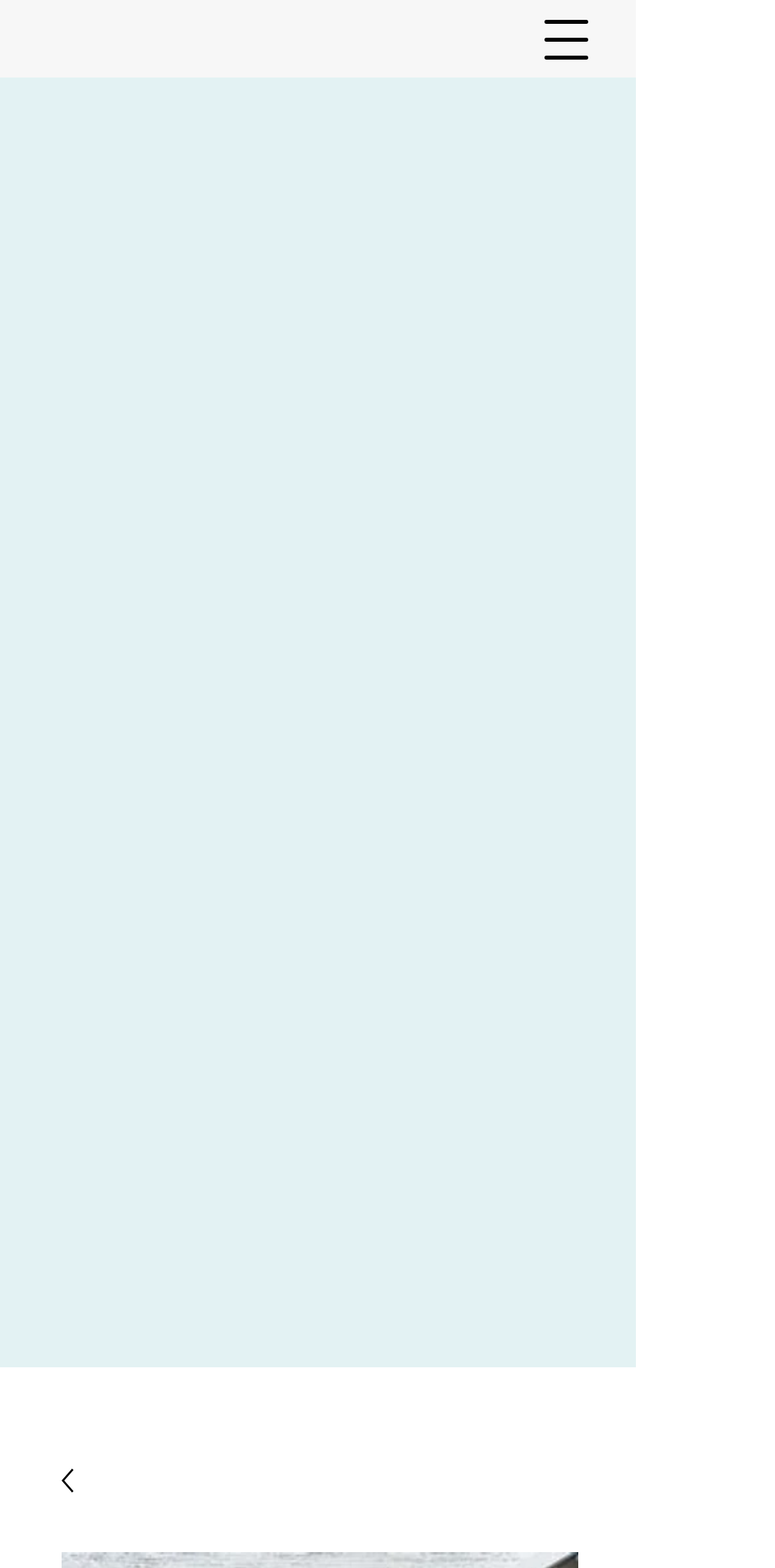Provide a brief response to the question below using one word or phrase:
What is the theme of the peg board?

Stars